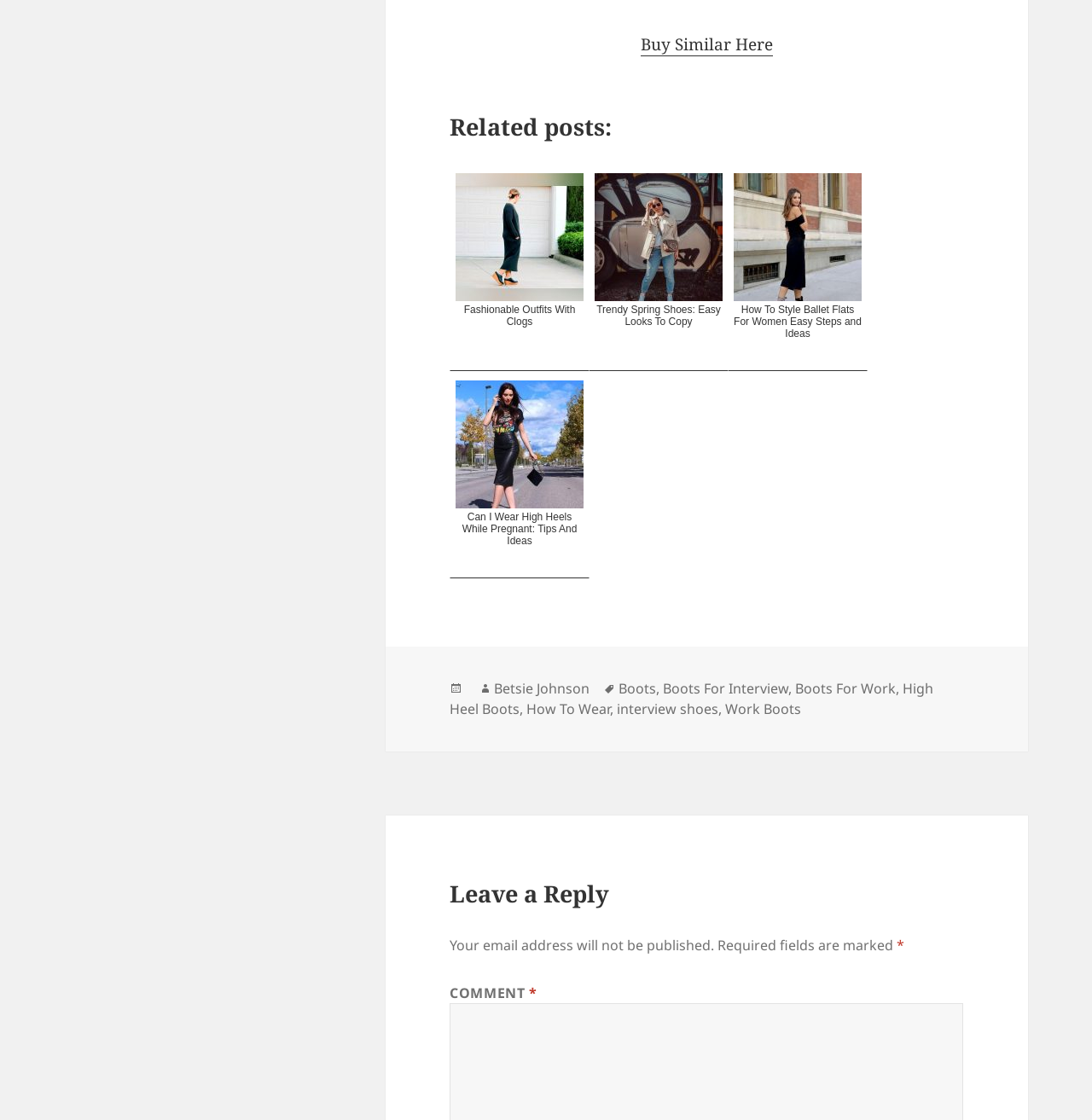Please identify the coordinates of the bounding box that should be clicked to fulfill this instruction: "Leave a reply".

[0.412, 0.786, 0.882, 0.81]